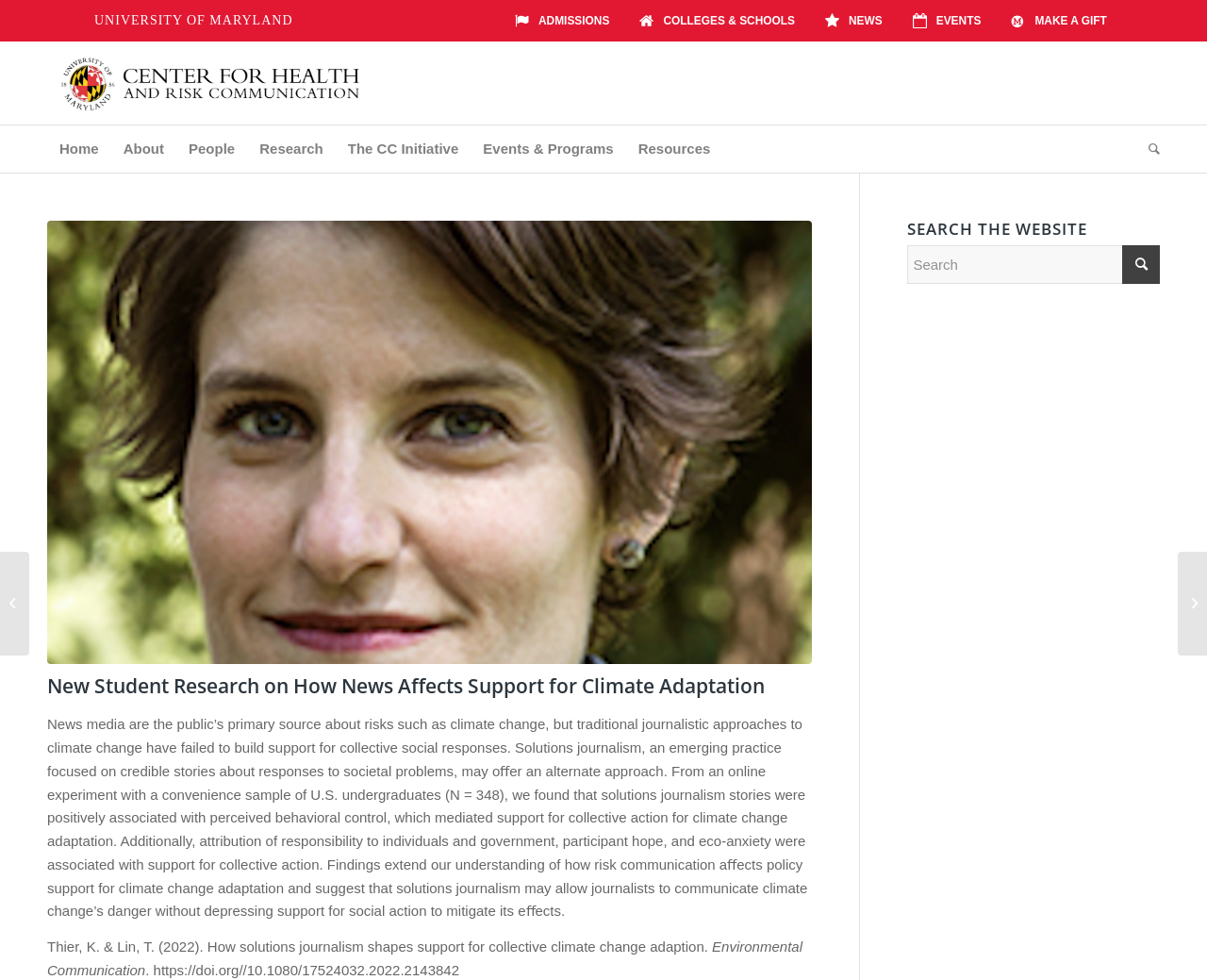Please reply with a single word or brief phrase to the question: 
What is the name of the university?

University of Maryland